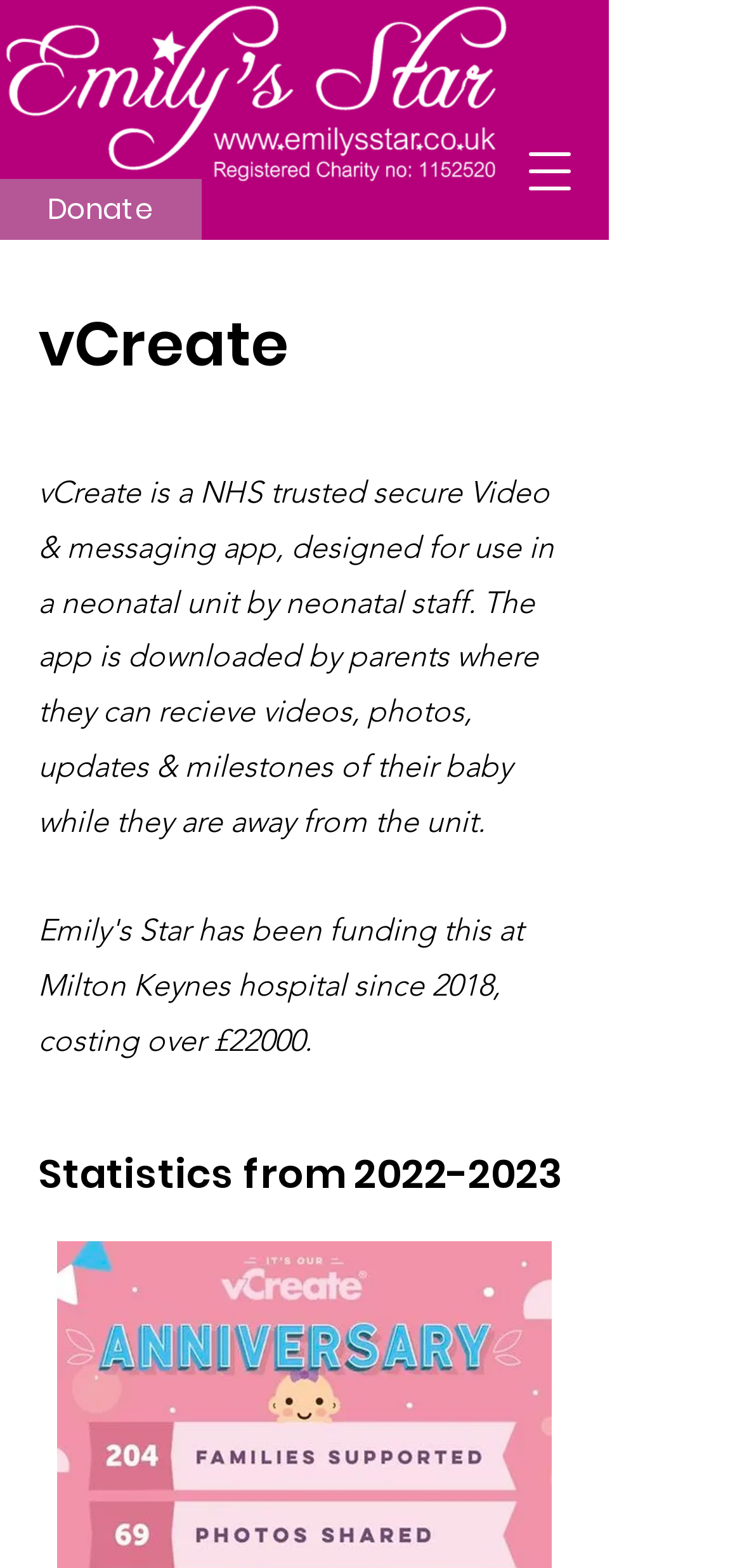Please reply to the following question using a single word or phrase: 
What is the theme of the webpage content?

Neonatal care